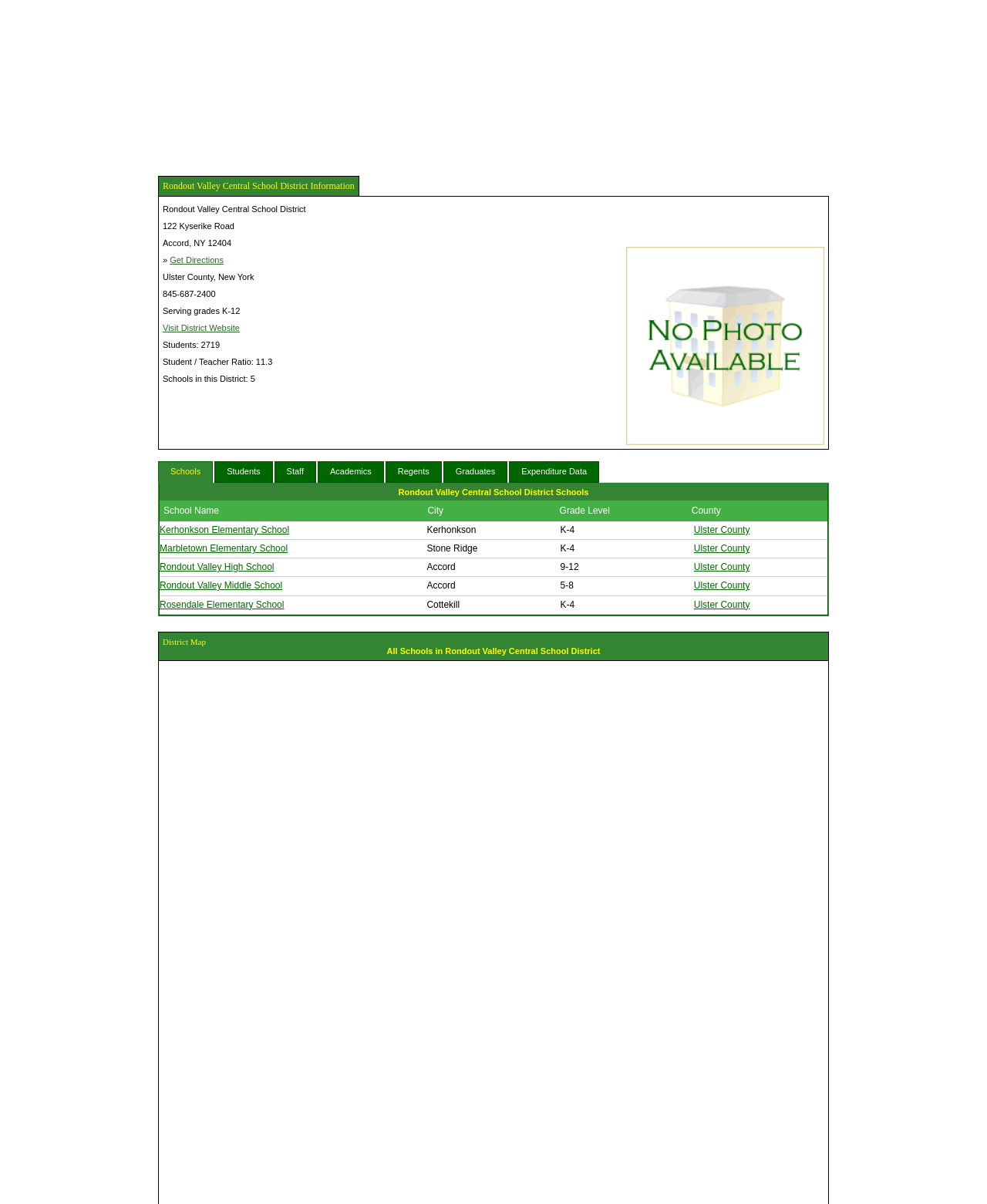Using the webpage screenshot, find the UI element described by Rondout Valley Middle School. Provide the bounding box coordinates in the format (top-left x, top-left y, bottom-right x, bottom-right y), ensuring all values are floating point numbers between 0 and 1.

[0.162, 0.482, 0.286, 0.491]